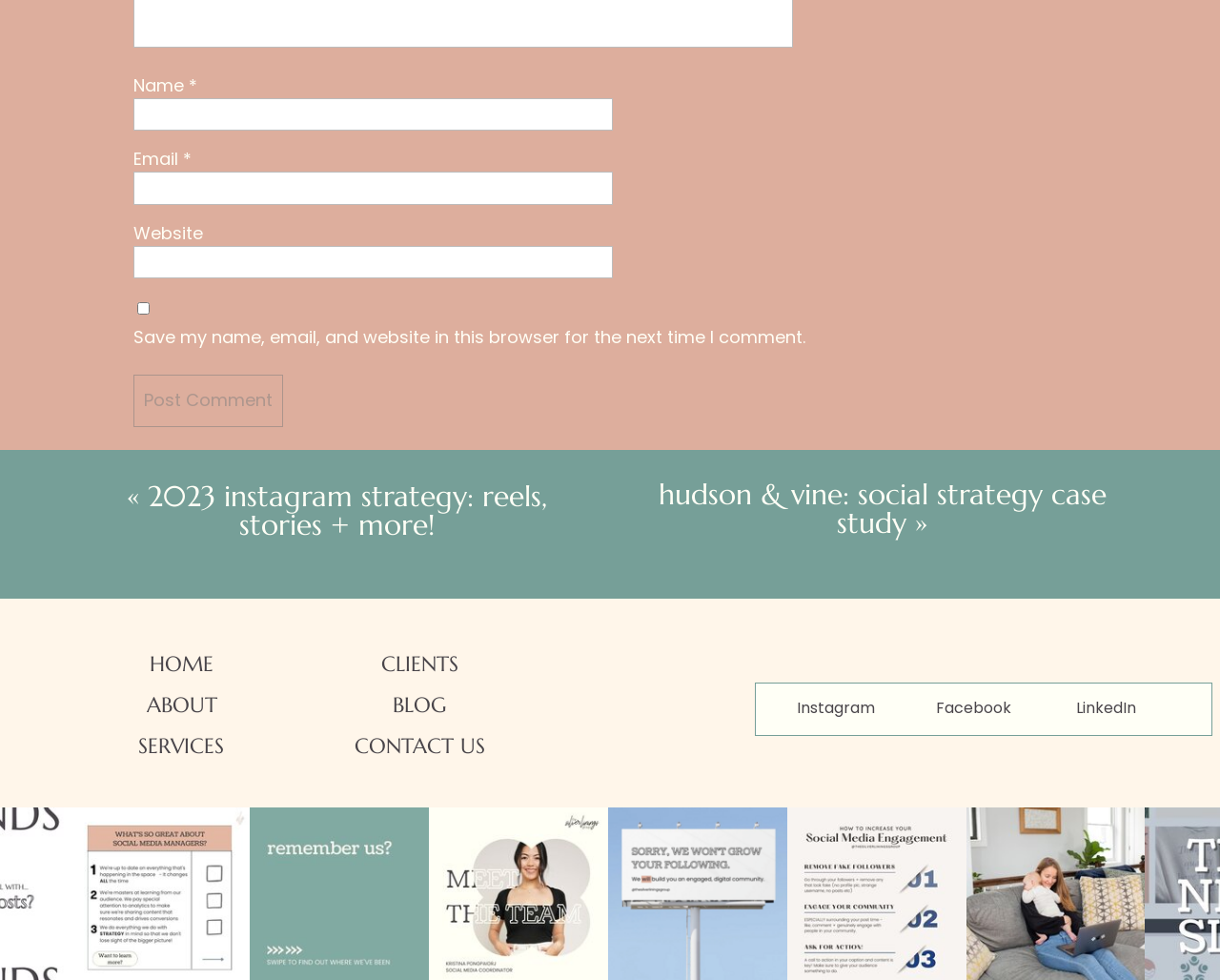Determine the bounding box coordinates of the section to be clicked to follow the instruction: "Visit the Instagram page". The coordinates should be given as four float numbers between 0 and 1, formatted as [left, top, right, bottom].

[0.623, 0.713, 0.748, 0.747]